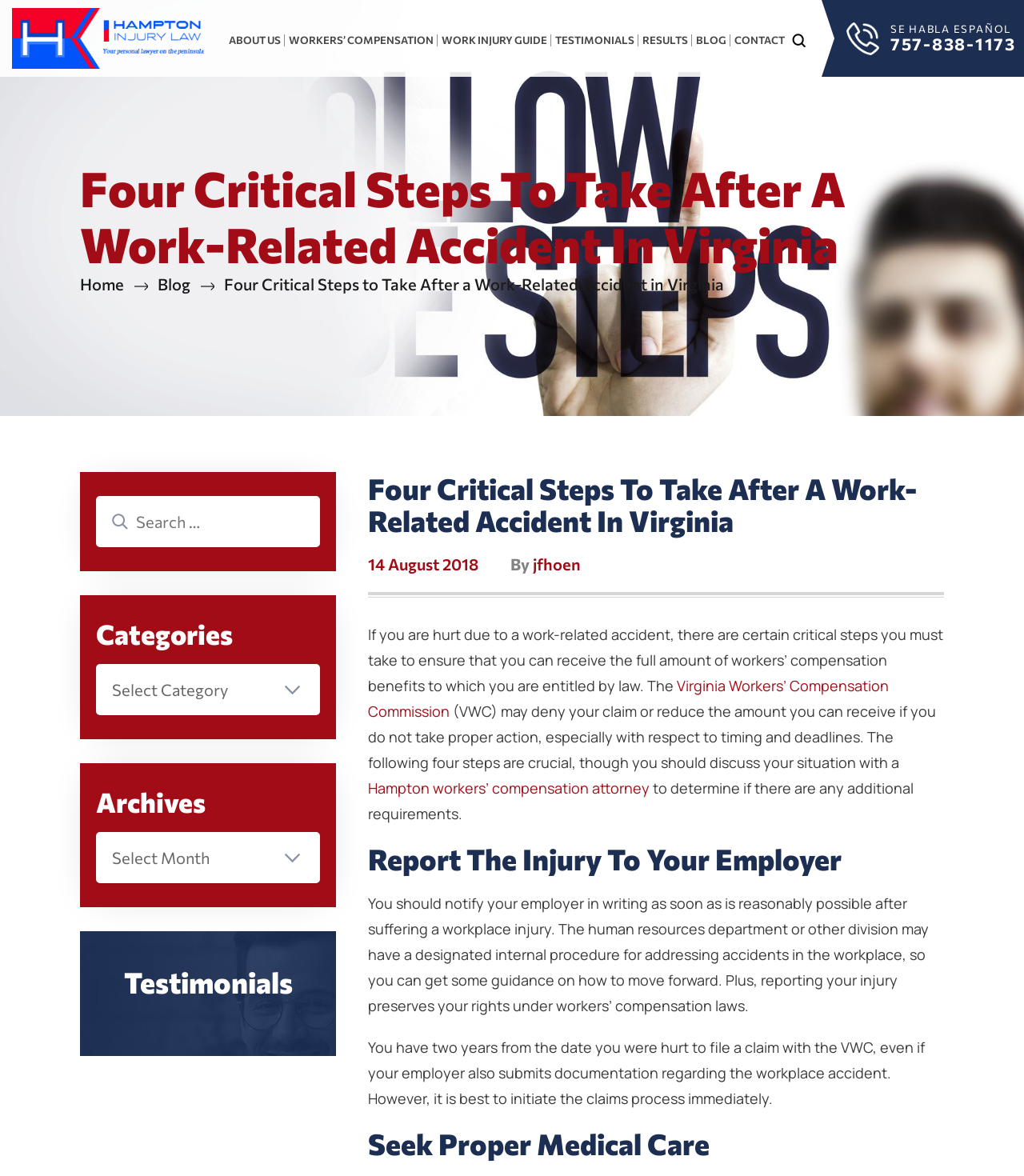Please provide the bounding box coordinates for the element that needs to be clicked to perform the following instruction: "Contact the law firm". The coordinates should be given as four float numbers between 0 and 1, i.e., [left, top, right, bottom].

[0.713, 0.024, 0.77, 0.044]